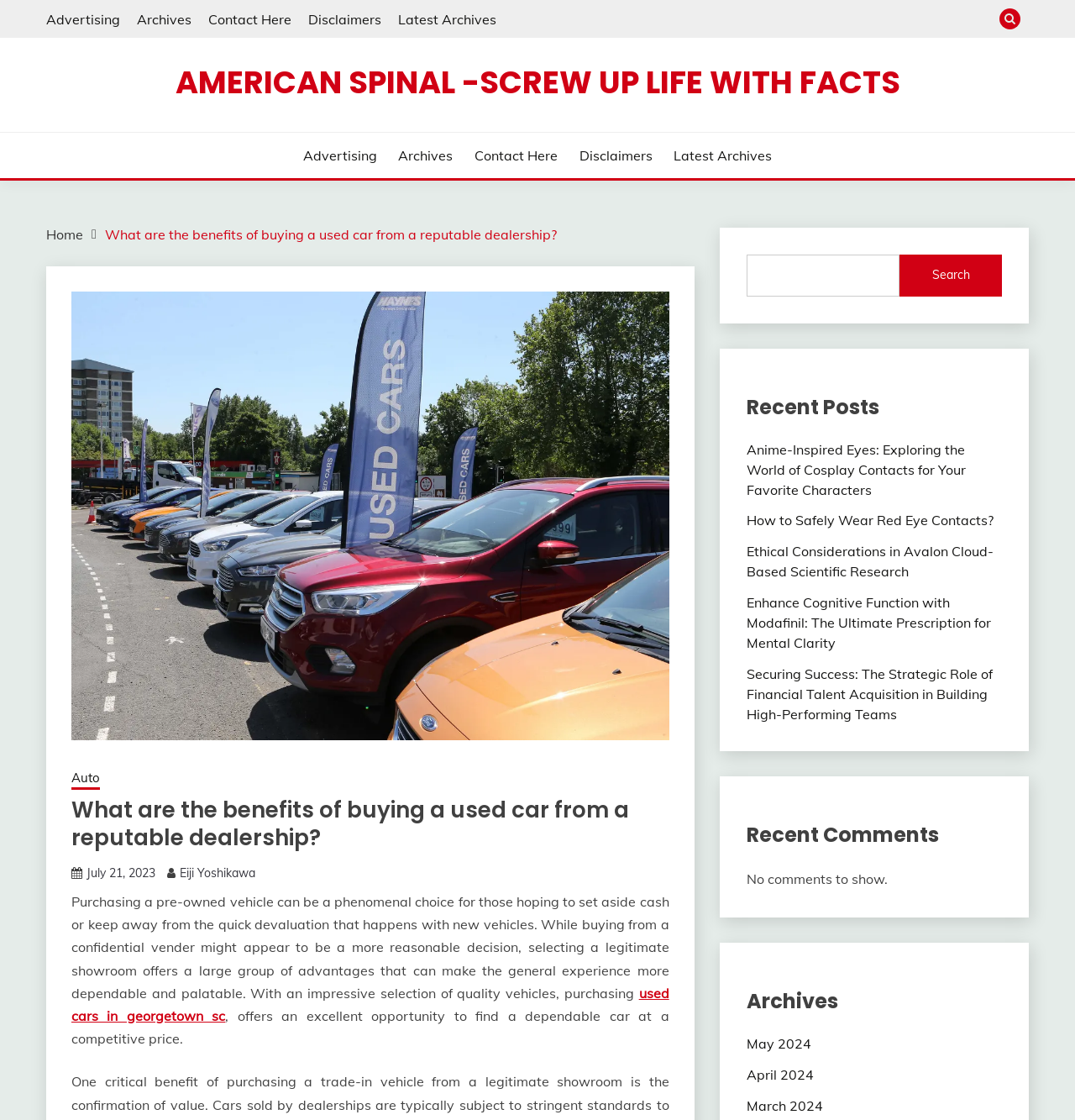What is the topic of the article?
Kindly offer a detailed explanation using the data available in the image.

Based on the webpage content, the article is discussing the benefits of buying a used car from a reputable dealership, which indicates that the topic of the article is related to used cars.